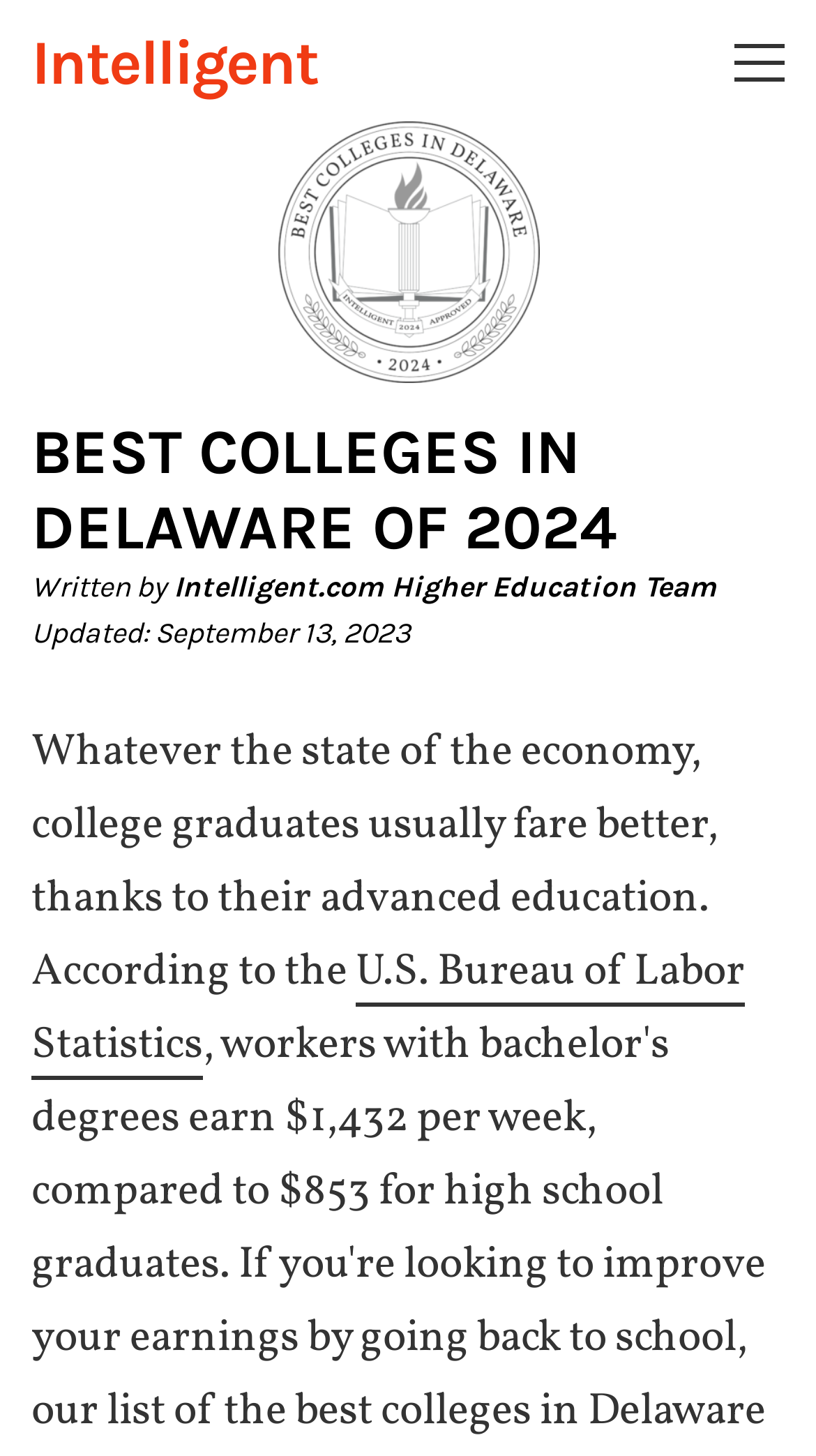Please locate the UI element described by "U.S. Bureau of Labor Statistics" and provide its bounding box coordinates.

[0.038, 0.647, 0.913, 0.742]